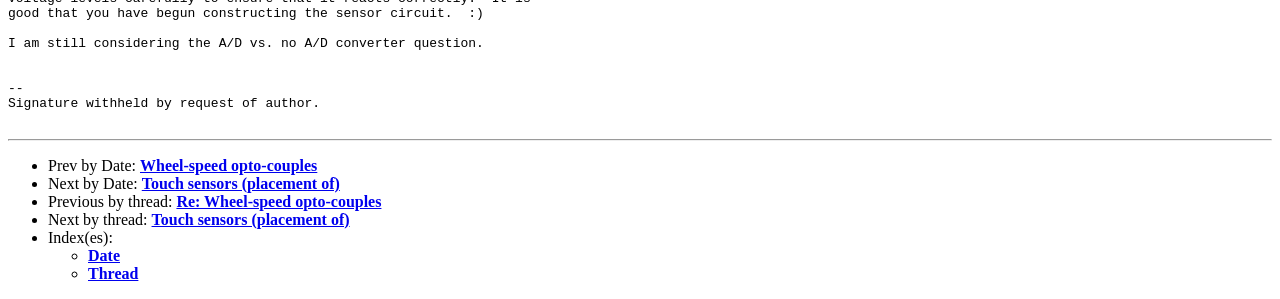What is the purpose of the list markers?
Using the image as a reference, give an elaborate response to the question.

The list markers, represented by '•' and '◦', are used to separate the links and provide a visual distinction between them. They are placed before each link, indicating that they are part of a list.